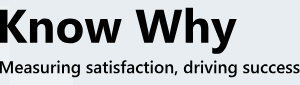Please use the details from the image to answer the following question comprehensively:
What is the tone of the design?

The design conveys professionalism and clarity, which aligns with the themes of research and service enhancement, suggesting a serious and trustworthy tone.